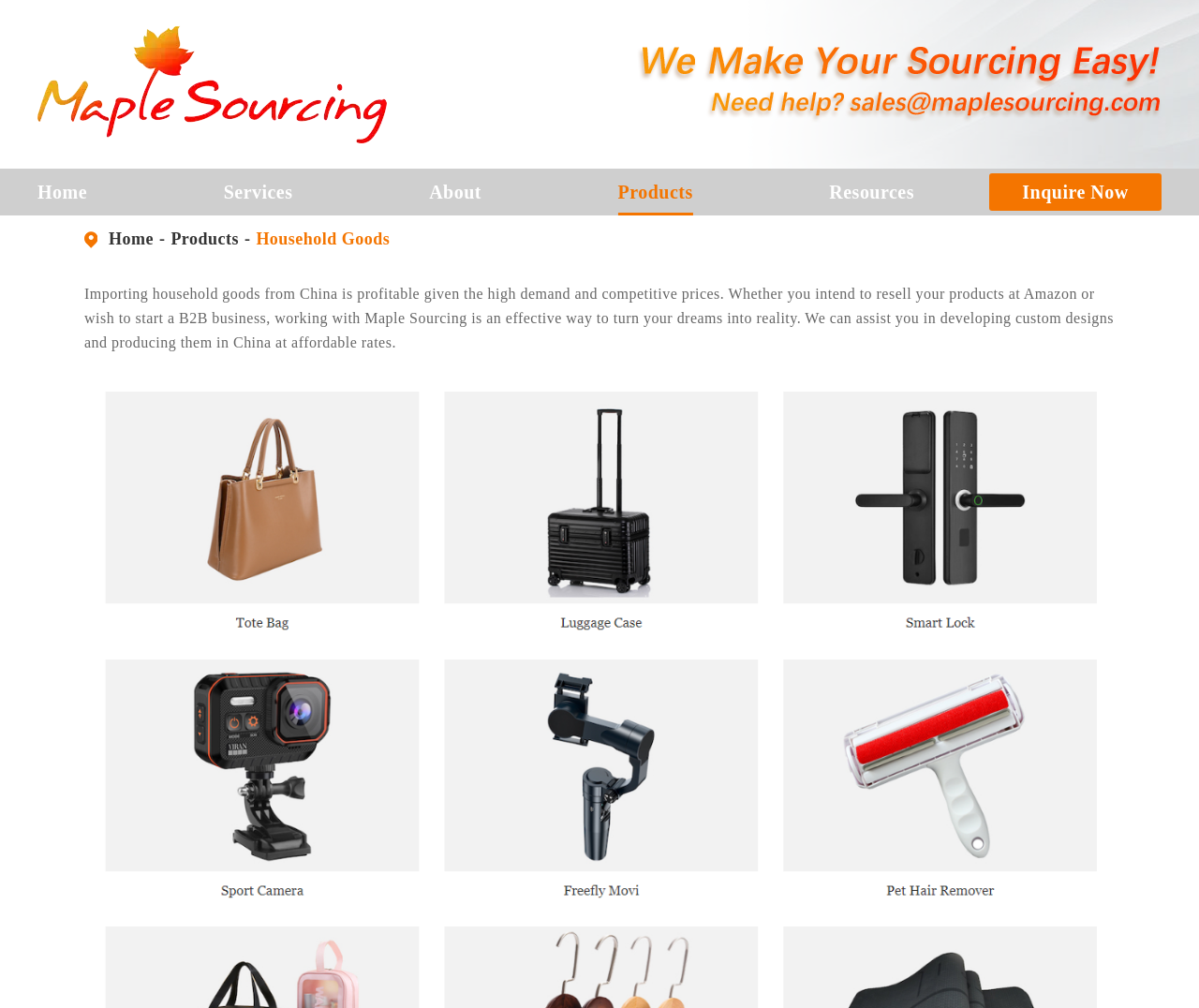What is the theme of the products offered?
Look at the image and respond with a one-word or short-phrase answer.

Household Goods